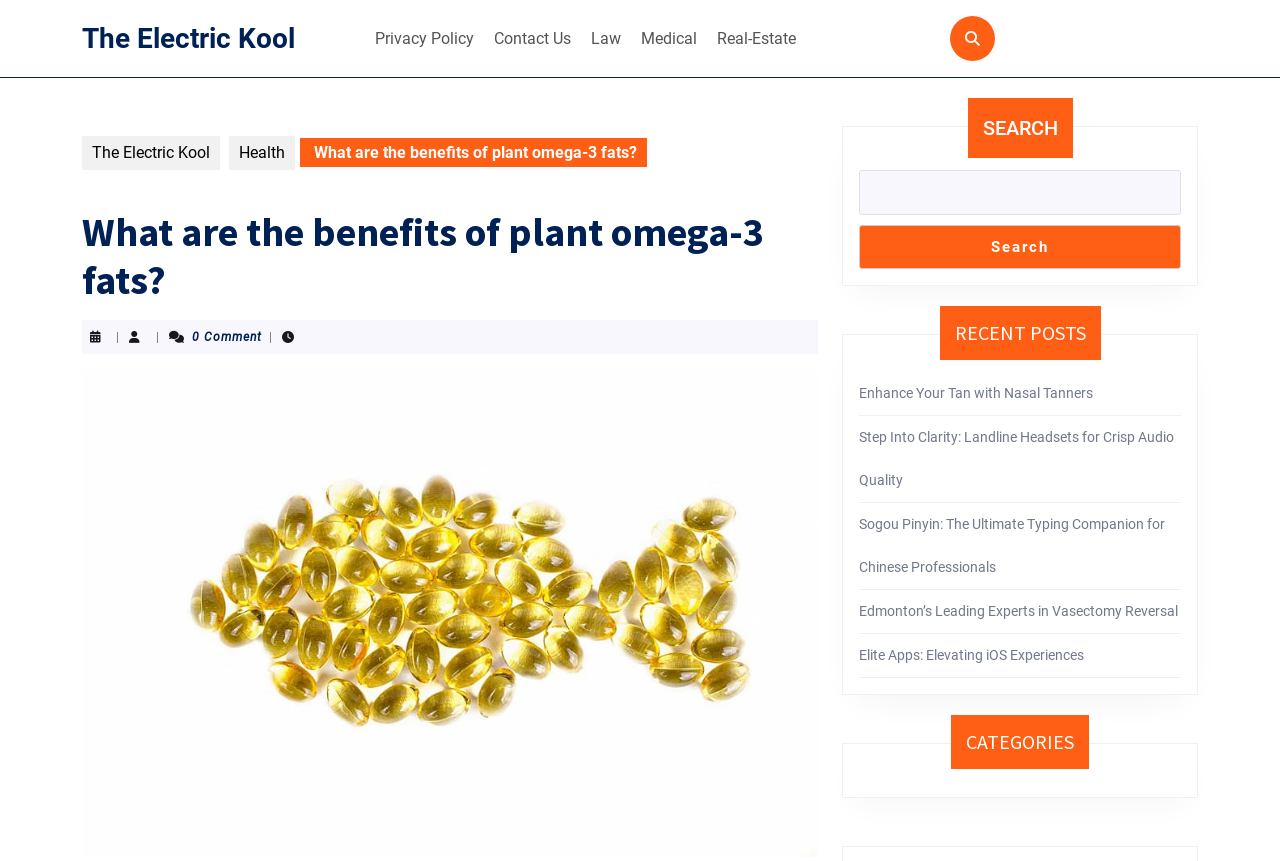Utilize the details in the image to thoroughly answer the following question: What is the category of the recent post 'Enhance Your Tan with Nasal Tanners'?

The recent post 'Enhance Your Tan with Nasal Tanners' is listed under the 'RECENT POSTS' section, but its category is not explicitly specified.